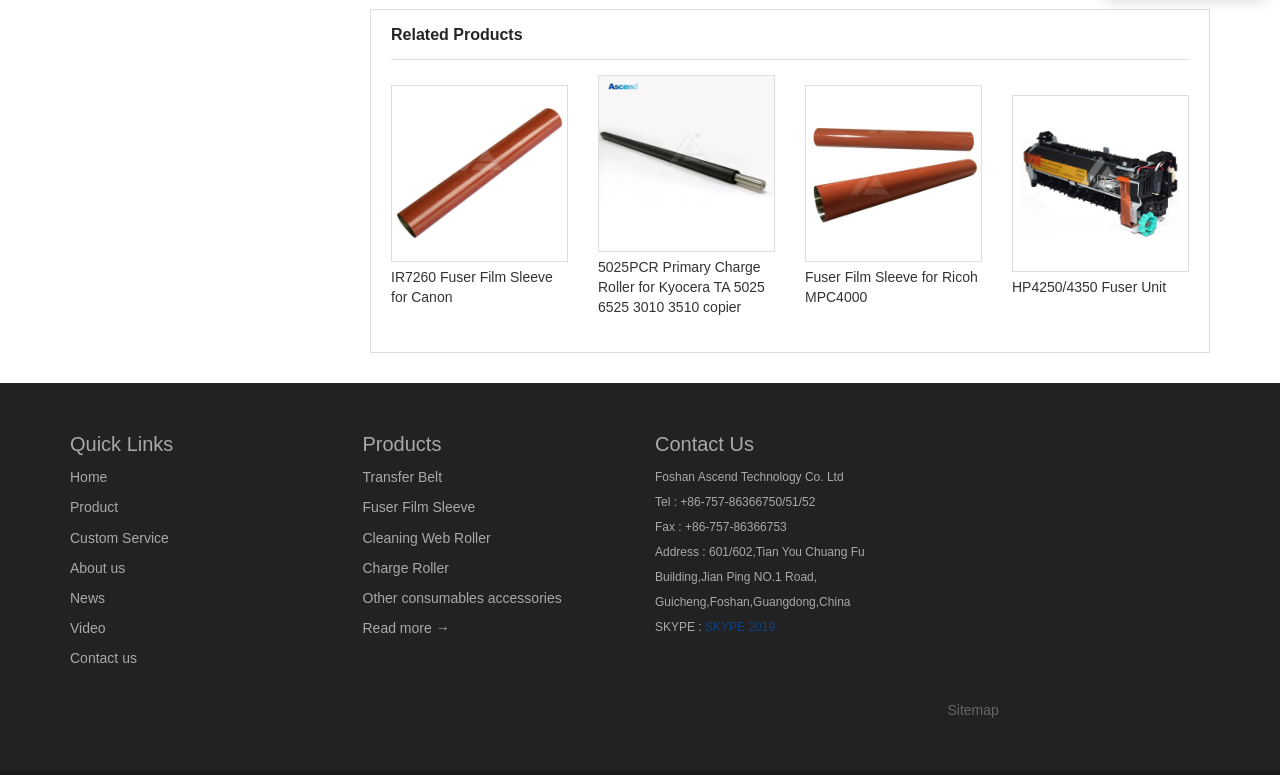How many links are there in the 'Quick Links' section?
Based on the screenshot, provide a one-word or short-phrase response.

7